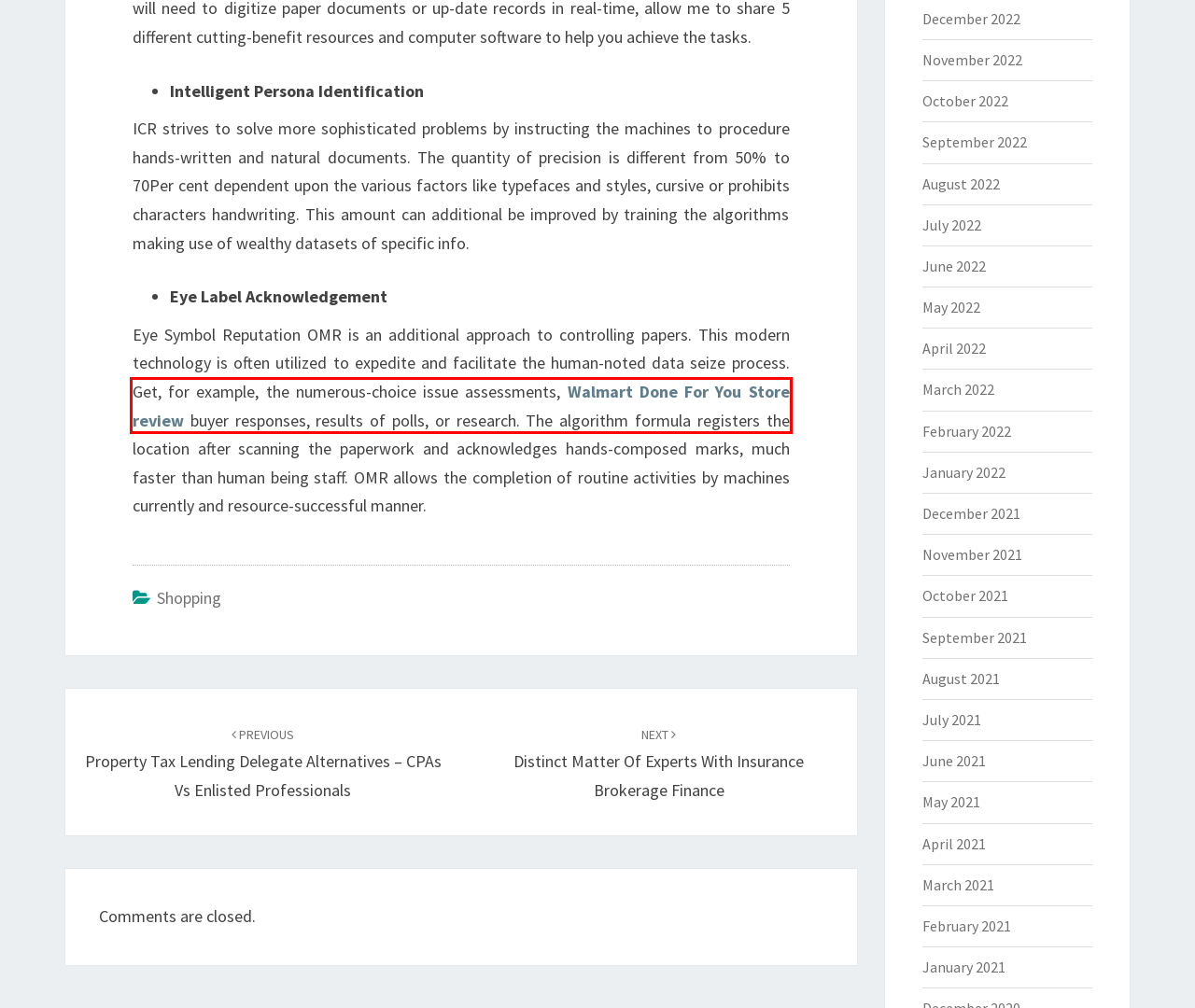Given a webpage screenshot with a UI element marked by a red bounding box, choose the description that best corresponds to the new webpage that will appear after clicking the element. The candidates are:
A. Walmart Done For You Store Automation Legit or Scam?
B. February 2024 – A2zmallorca
C. June 2022 – A2zmallorca
D. December 2023 – A2zmallorca
E. November 2022 – A2zmallorca
F. Travel – A2zmallorca
G. August 2022 – A2zmallorca
H. February 2021 – A2zmallorca

A